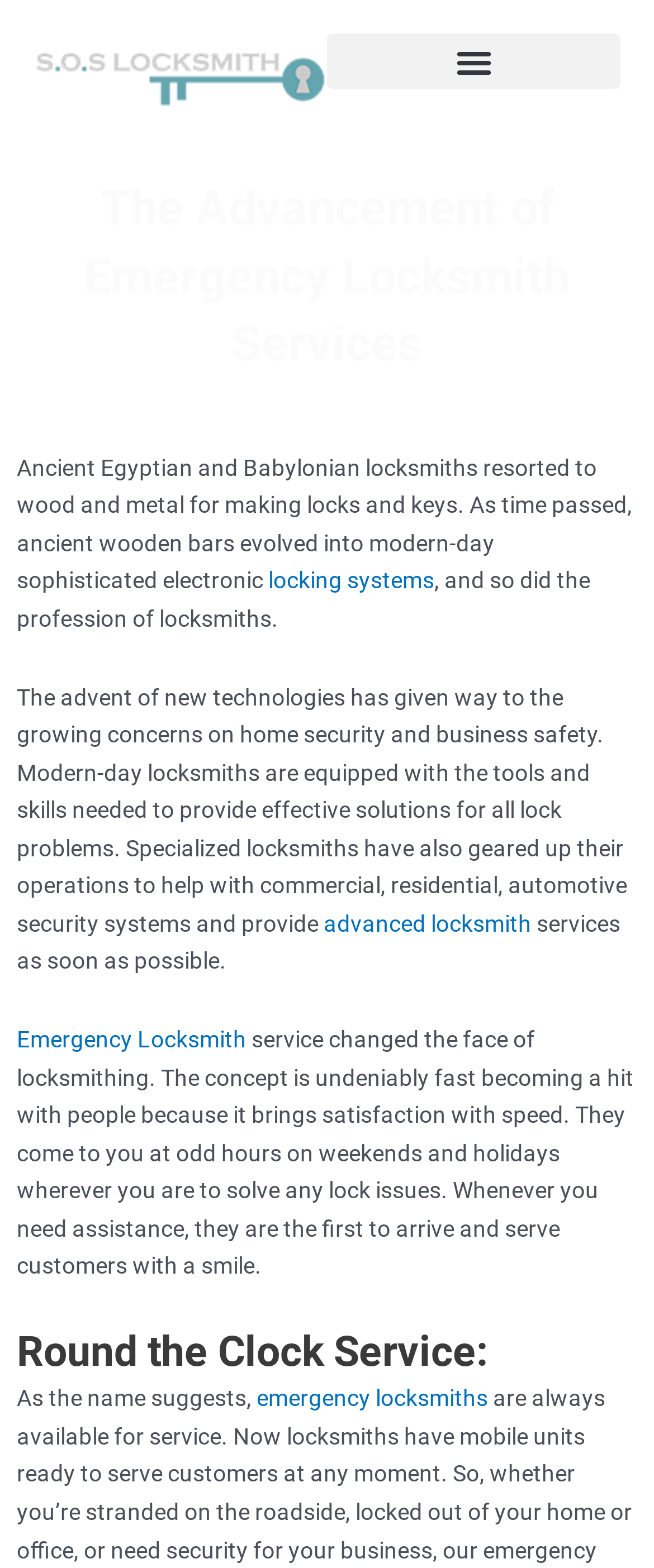Based on the element description, predict the bounding box coordinates (top-left x, top-left y, bottom-right x, bottom-right y) for the UI element in the screenshot: Menu

[0.5, 0.021, 0.949, 0.057]